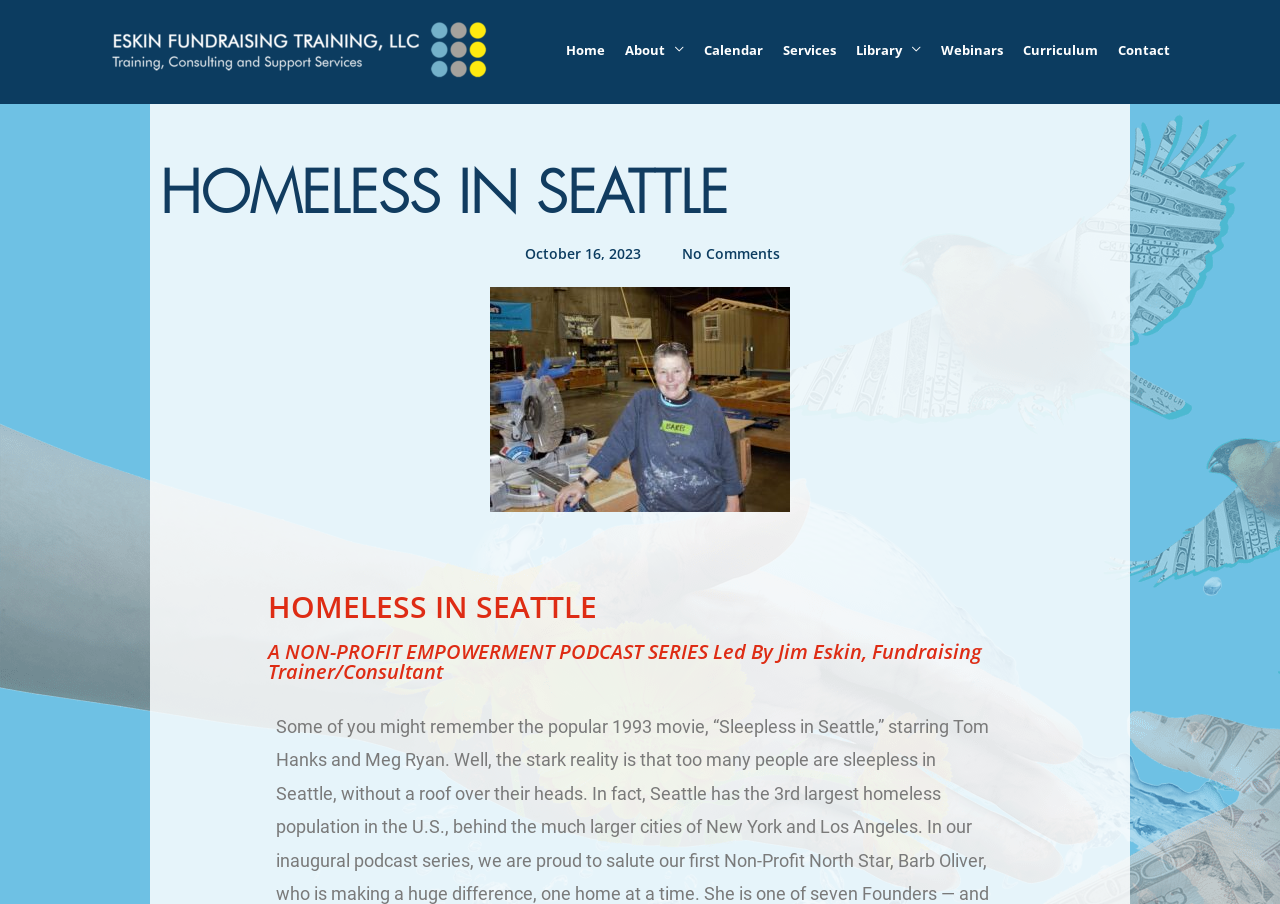Locate the bounding box coordinates of the clickable region to complete the following instruction: "learn about the organization."

[0.48, 0.034, 0.542, 0.065]